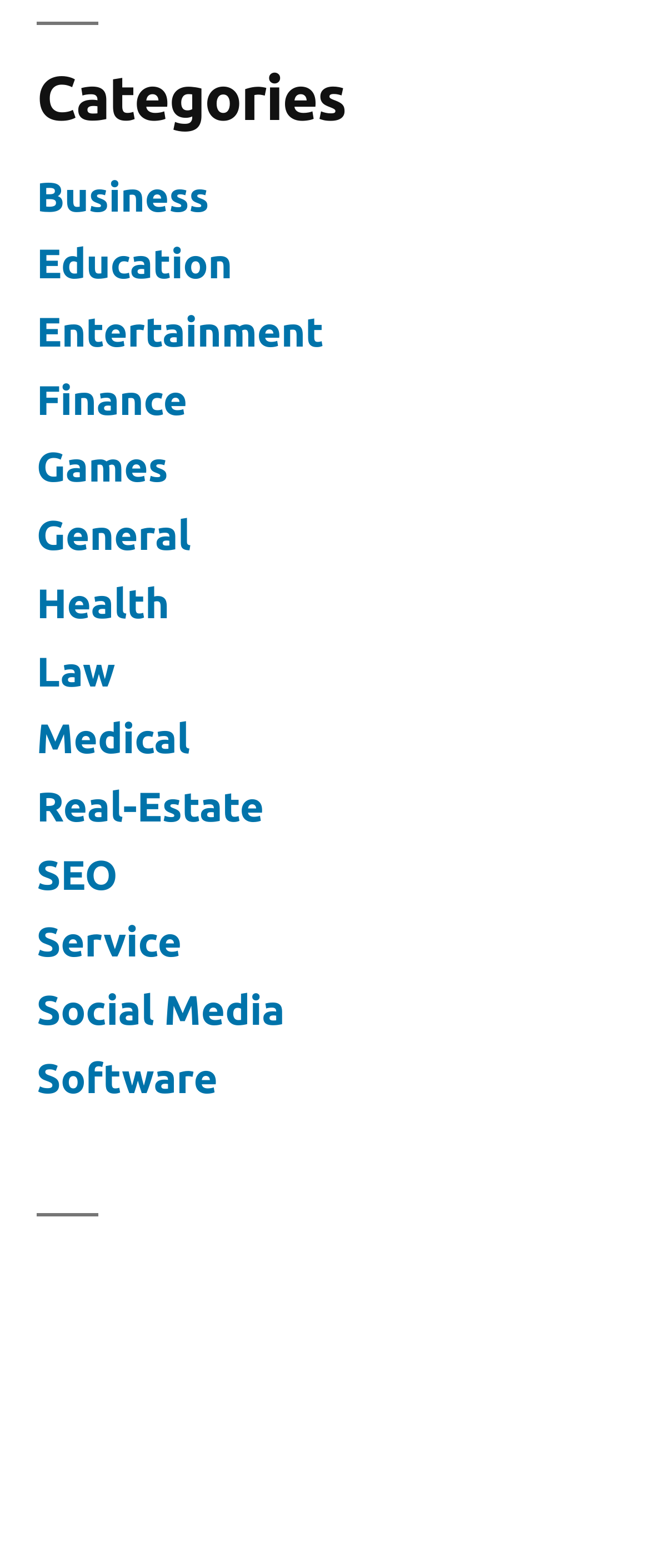Locate the bounding box coordinates of the clickable area needed to fulfill the instruction: "Check out Software".

[0.056, 0.672, 0.335, 0.702]